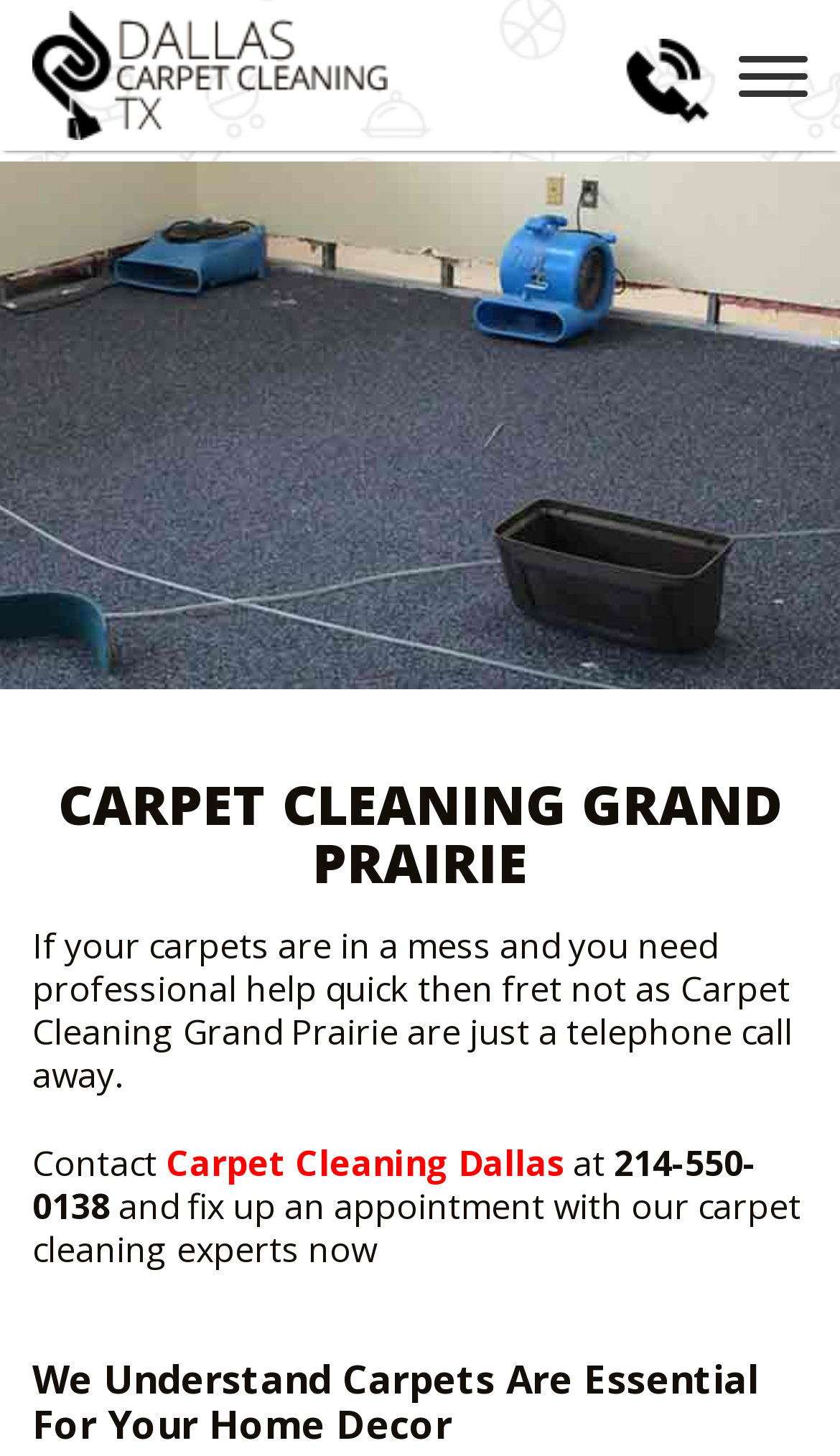Find and provide the bounding box coordinates for the UI element described here: "Early Access 931". The coordinates should be given as four float numbers between 0 and 1: [left, top, right, bottom].

None